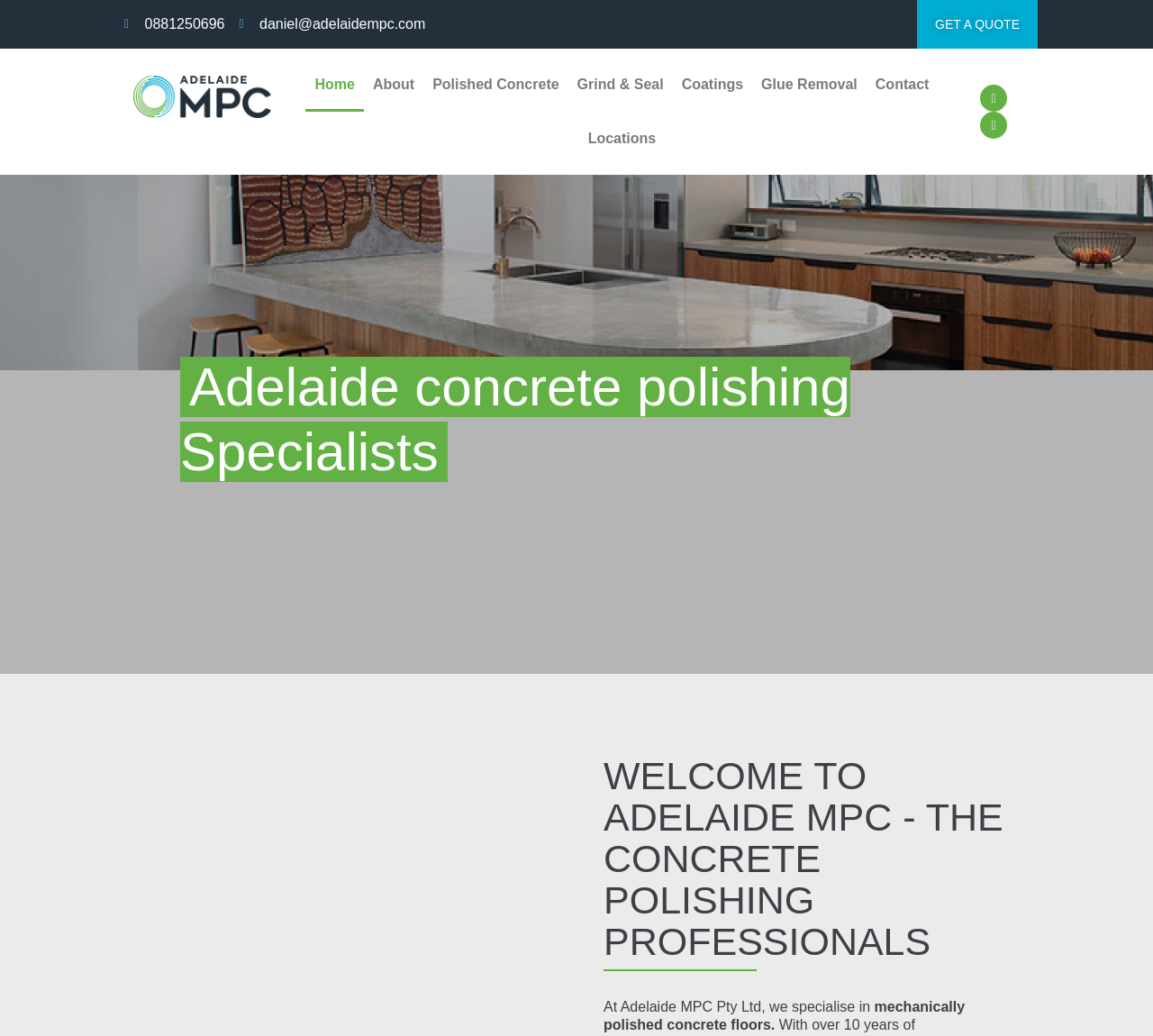Determine the bounding box coordinates for the element that should be clicked to follow this instruction: "send an email to the company". The coordinates should be given as four float numbers between 0 and 1, in the format [left, top, right, bottom].

[0.207, 0.011, 0.369, 0.036]